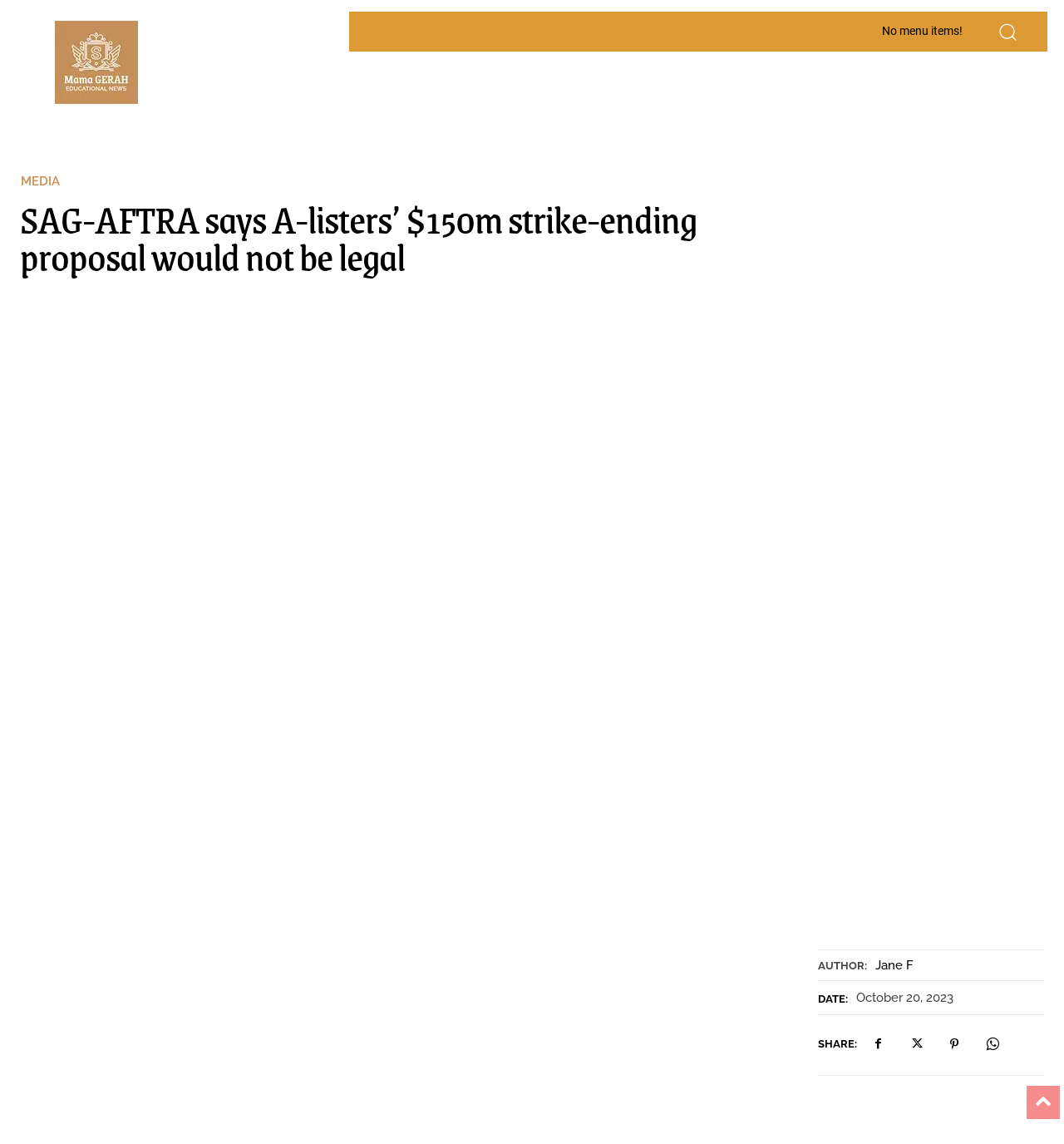Could you identify the text that serves as the heading for this webpage?

SAG-AFTRA says A-listers’ $150m strike-ending proposal would not be legal